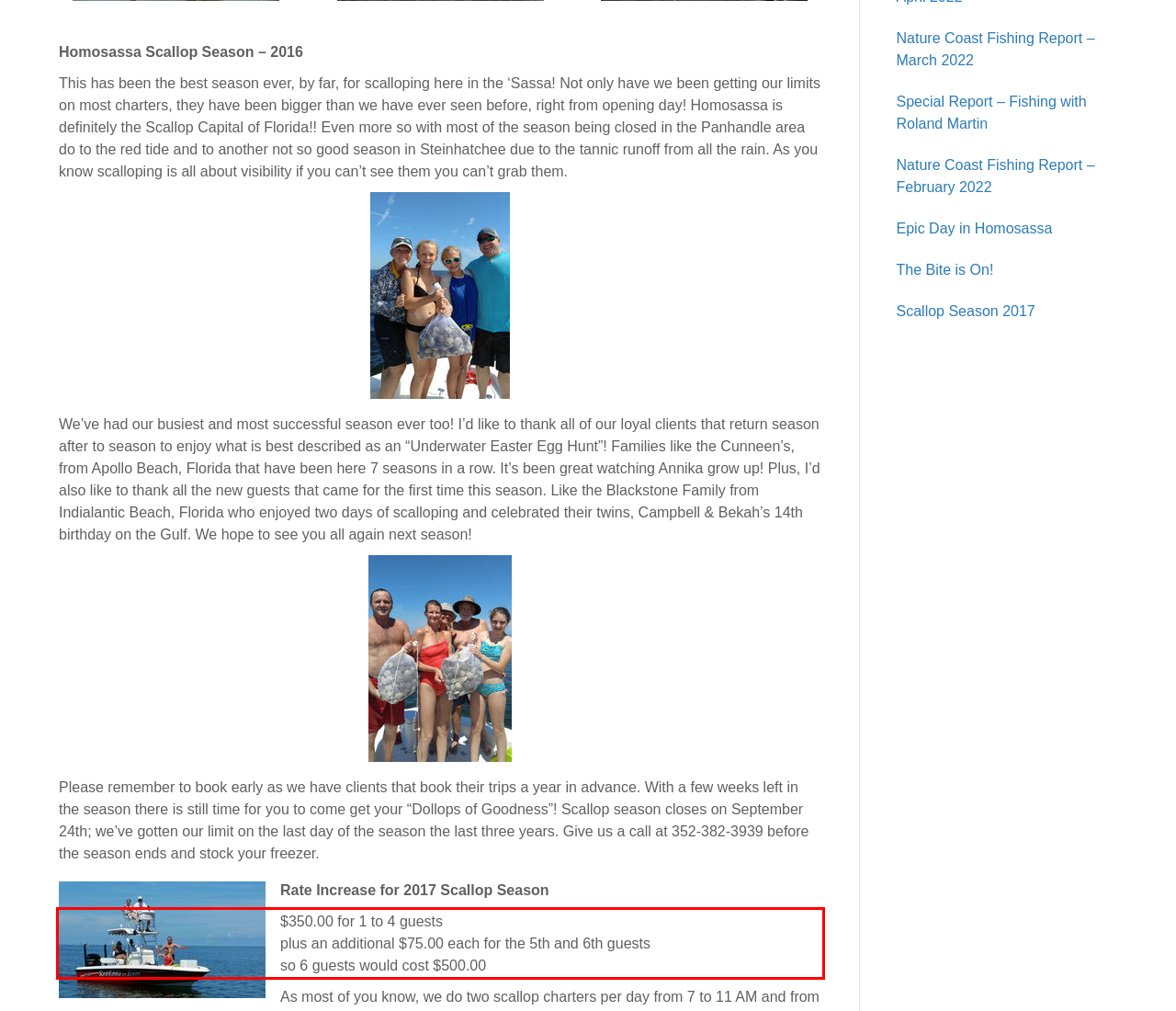Please extract the text content within the red bounding box on the webpage screenshot using OCR.

$350.00 for 1 to 4 guests plus an additional $75.00 each for the 5th and 6th guests so 6 guests would cost $500.00